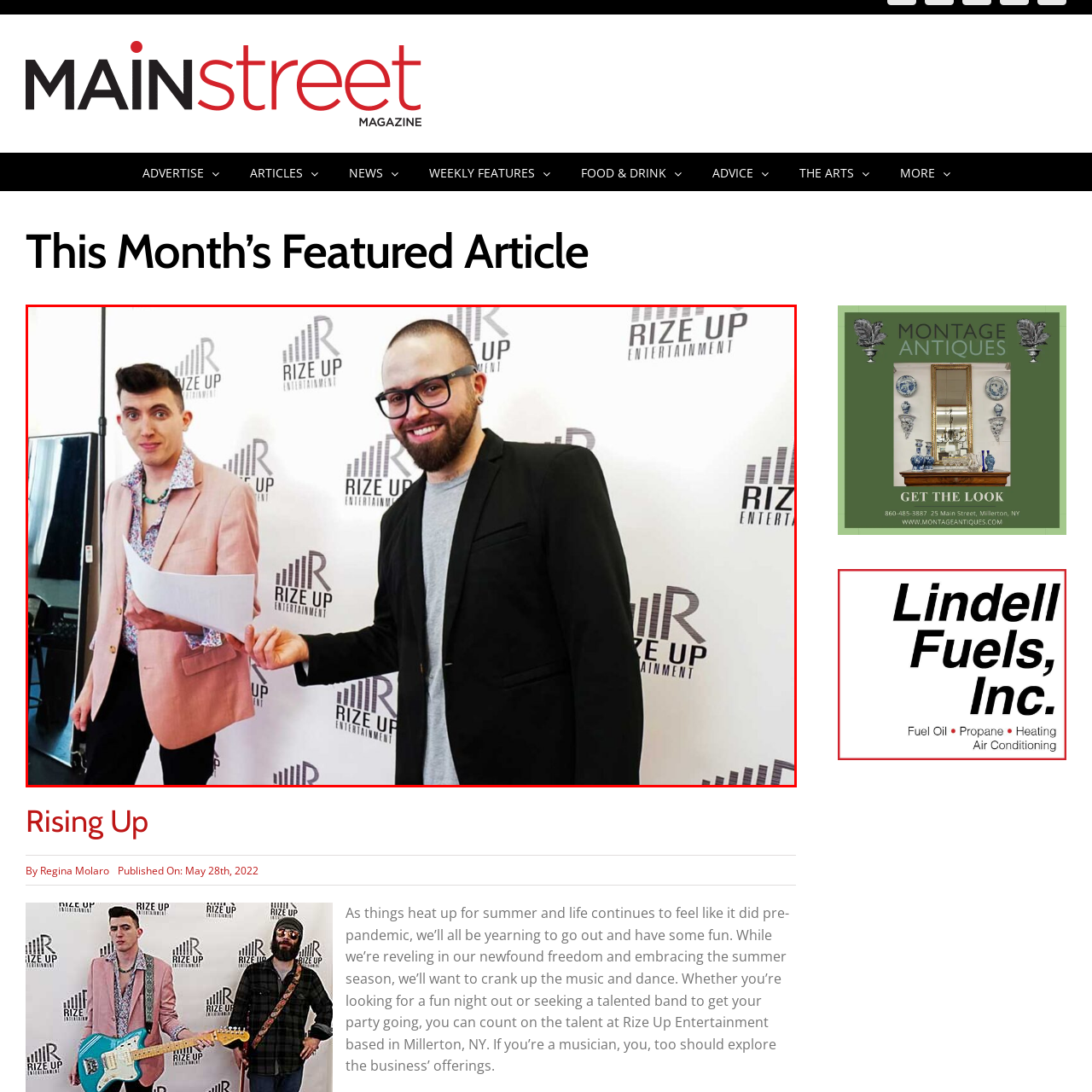What is the facial expression of the man on the right?
Please analyze the image within the red bounding box and respond with a detailed answer to the question.

The caption describes the man on the right as 'smiling broadly', which indicates his facial expression in the image.